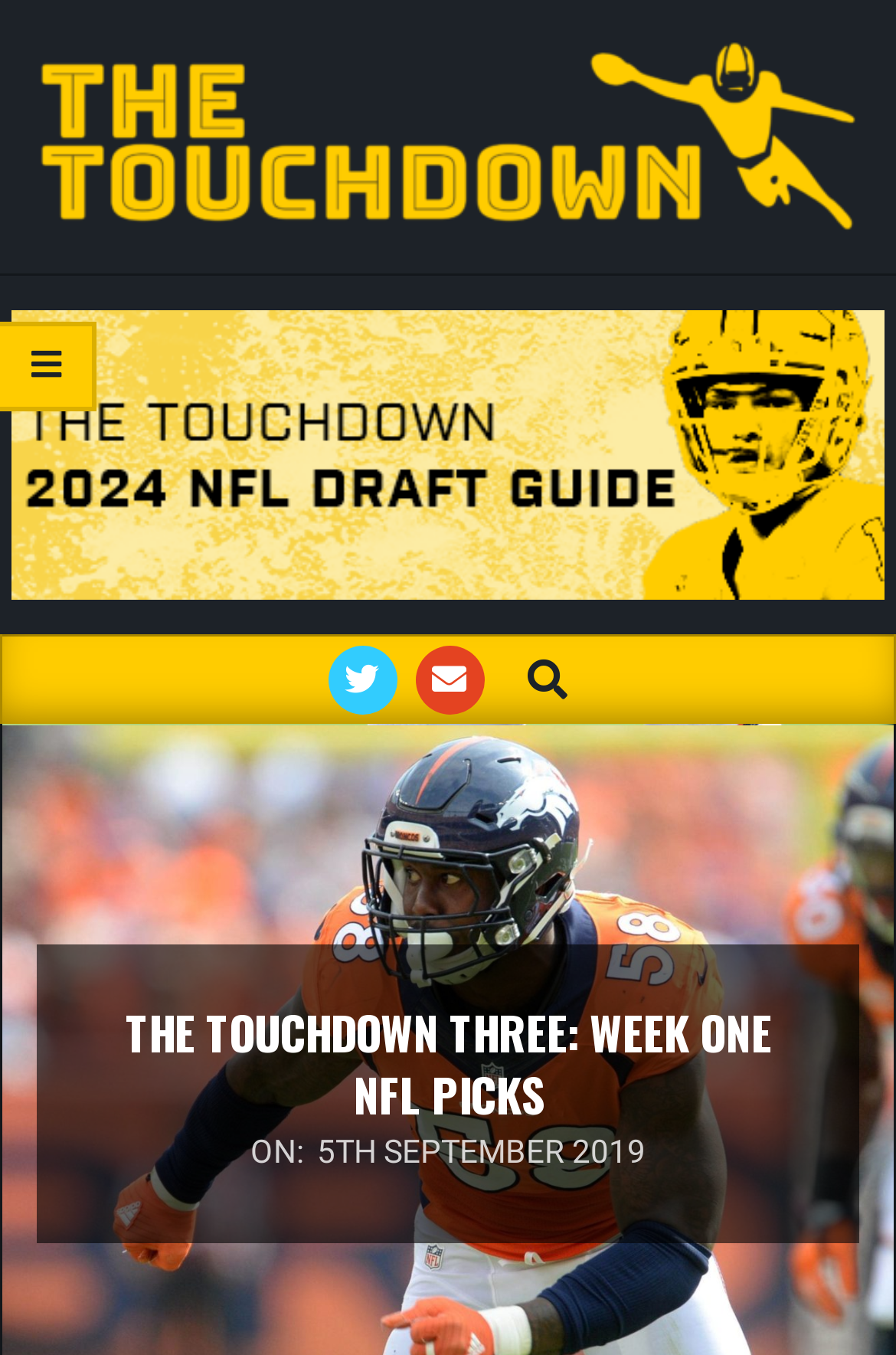Carefully observe the image and respond to the question with a detailed answer:
What is the date of the NFL picks?

I found the date by looking at the section below the main heading, where I saw a time element with the text 'Thursday, September 5, 2019, 7:15 am' and a static text element with the text '5TH SEPTEMBER 2019'.